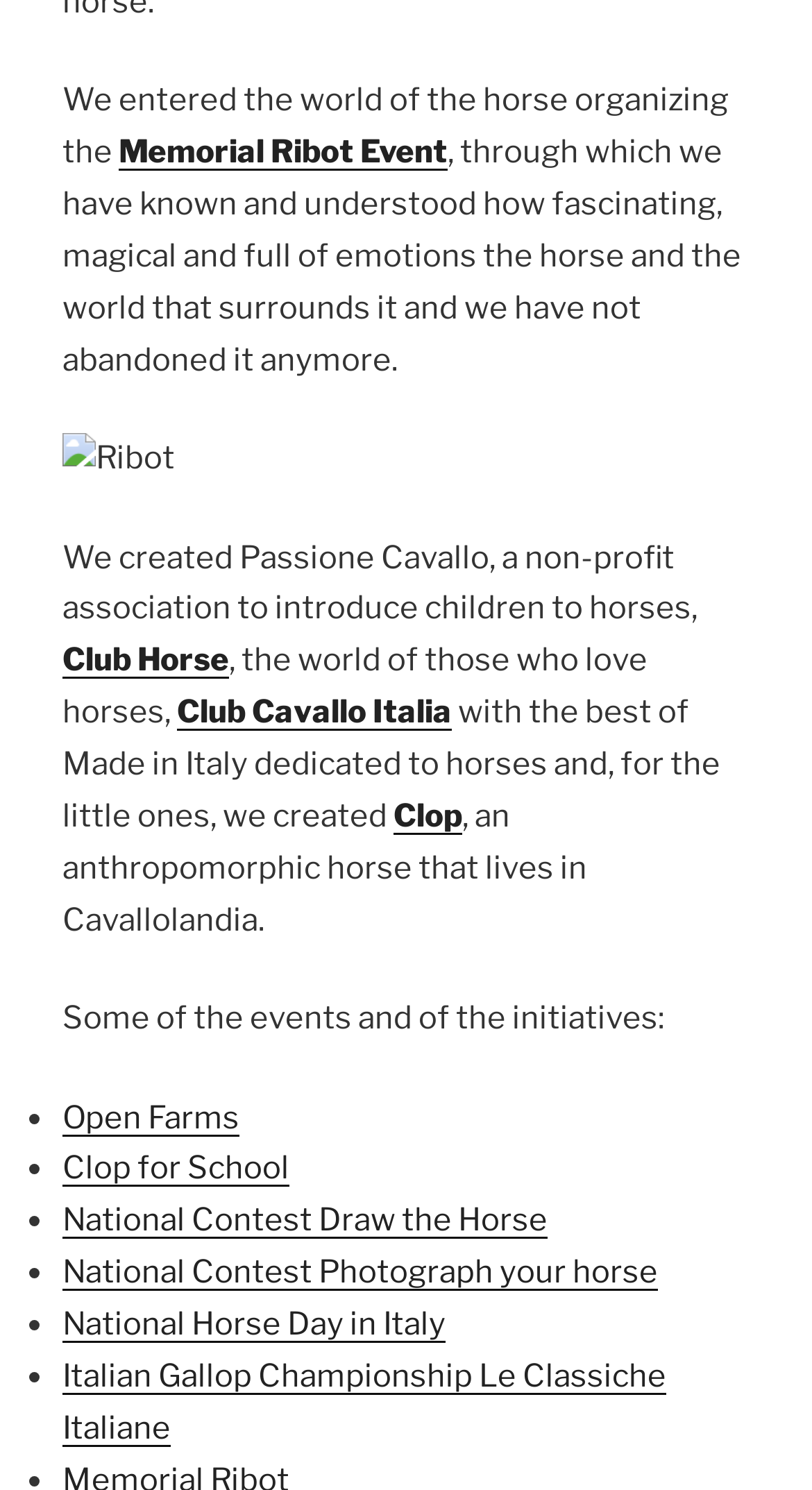Use the details in the image to answer the question thoroughly: 
What is the name of the non-profit association mentioned on the webpage?

The webpage mentions a non-profit association, which is described as 'Passione Cavallo', aimed at introducing children to horses.